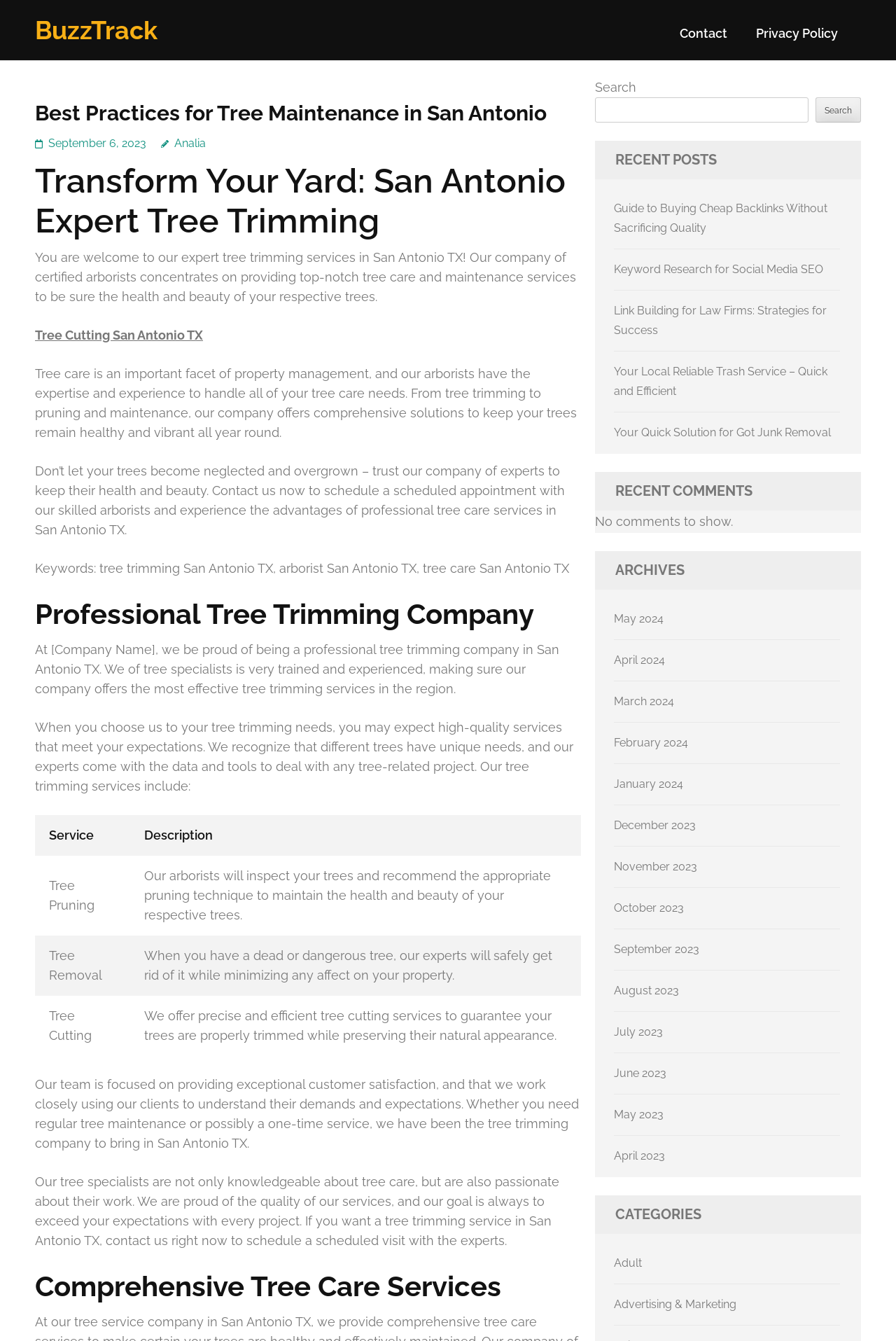Provide an in-depth caption for the elements present on the webpage.

This webpage is about tree maintenance services in San Antonio, specifically focusing on tree trimming, pruning, and removal. At the top, there is a header section with links to "Contact" and "Privacy Policy" on the right side, and a search bar on the right side of the page. Below the header, there is a main content section with a heading "Best Practices for Tree Maintenance in San Antonio" followed by a brief introduction to the company's tree trimming services.

The main content section is divided into several sections. The first section describes the importance of tree care and maintenance, highlighting the company's expertise in providing top-notch services. The second section, "Professional Tree Trimming Company," explains the company's mission and values, emphasizing their commitment to customer satisfaction.

The third section presents a table outlining the company's tree trimming services, including tree pruning, removal, and cutting. Each service is accompanied by a brief description. Below the table, there are several paragraphs of text discussing the company's approach to tree care, their team of experts, and their goal of exceeding customer expectations.

Further down the page, there are sections for "Recent Posts," "Recent Comments," and "Archives," which list links to other articles and blog posts on the website. The "Archives" section is organized by month, with links to posts from September 2023 to May 2024. Finally, there is a "Categories" section with links to various topics, including "Adult" and "Advertising & Marketing."